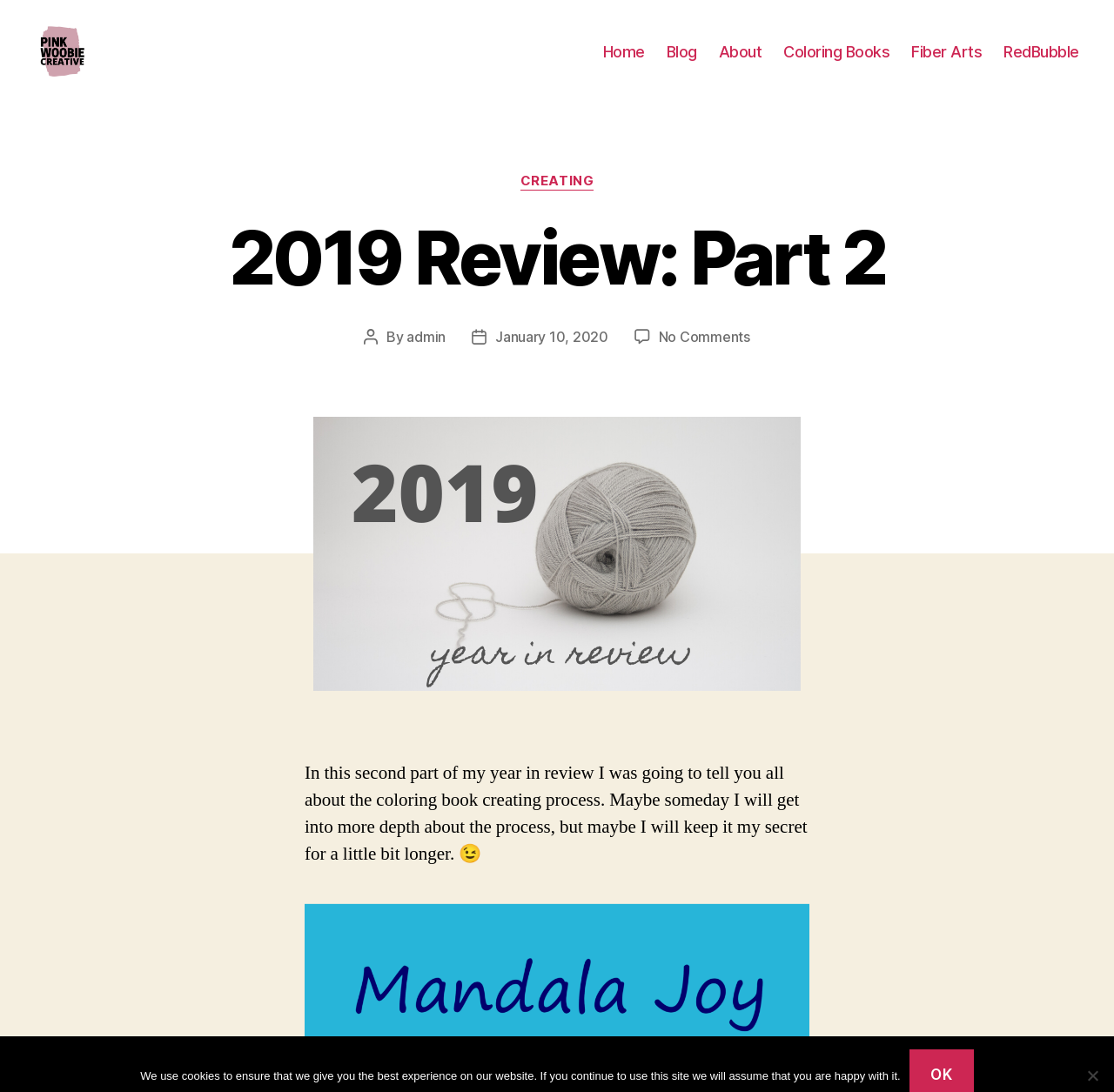Determine the bounding box coordinates of the clickable region to carry out the instruction: "view blog".

[0.598, 0.05, 0.626, 0.067]